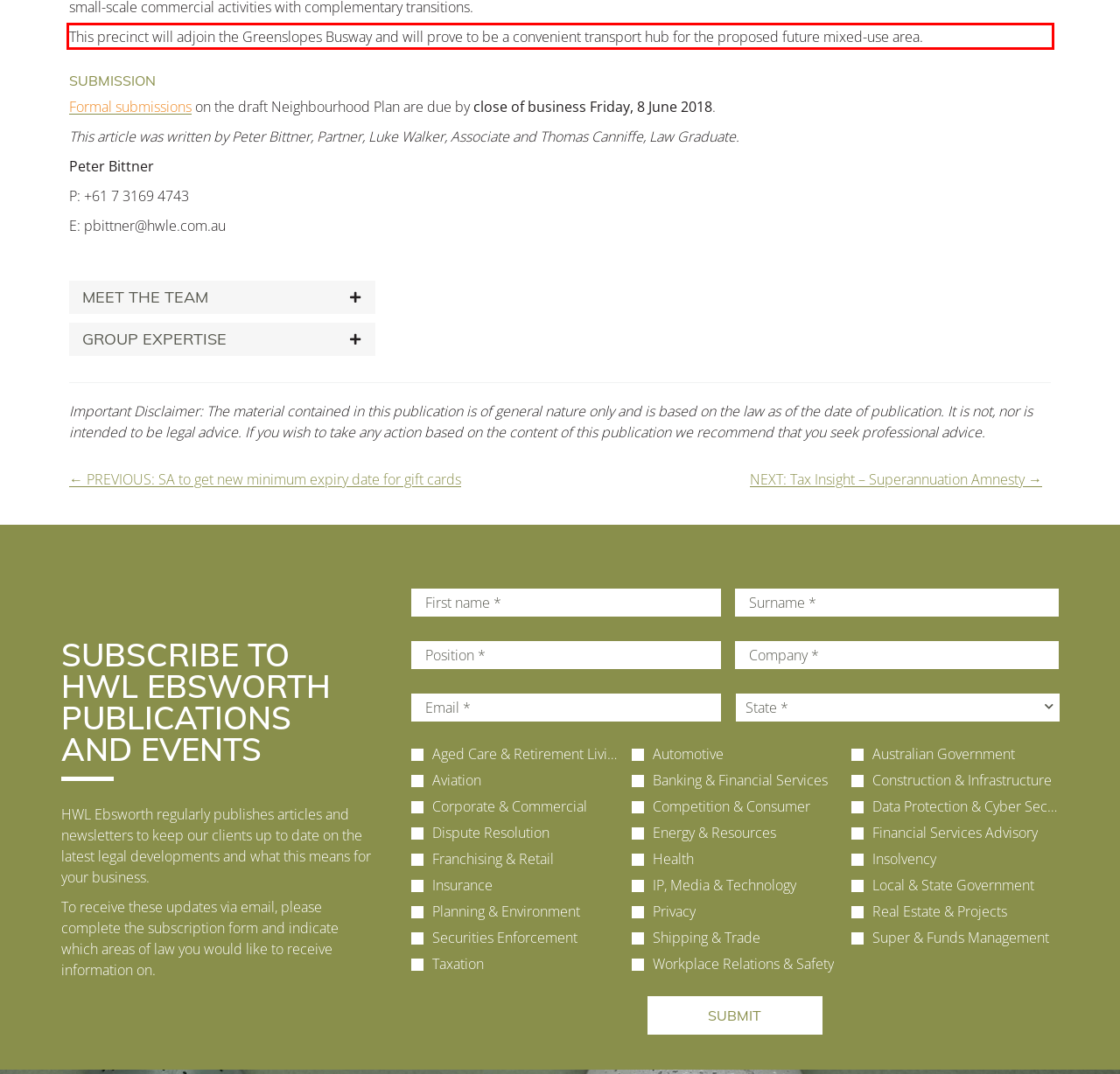The screenshot provided shows a webpage with a red bounding box. Apply OCR to the text within this red bounding box and provide the extracted content.

This precinct will adjoin the Greenslopes Busway and will prove to be a convenient transport hub for the proposed future mixed-use area.